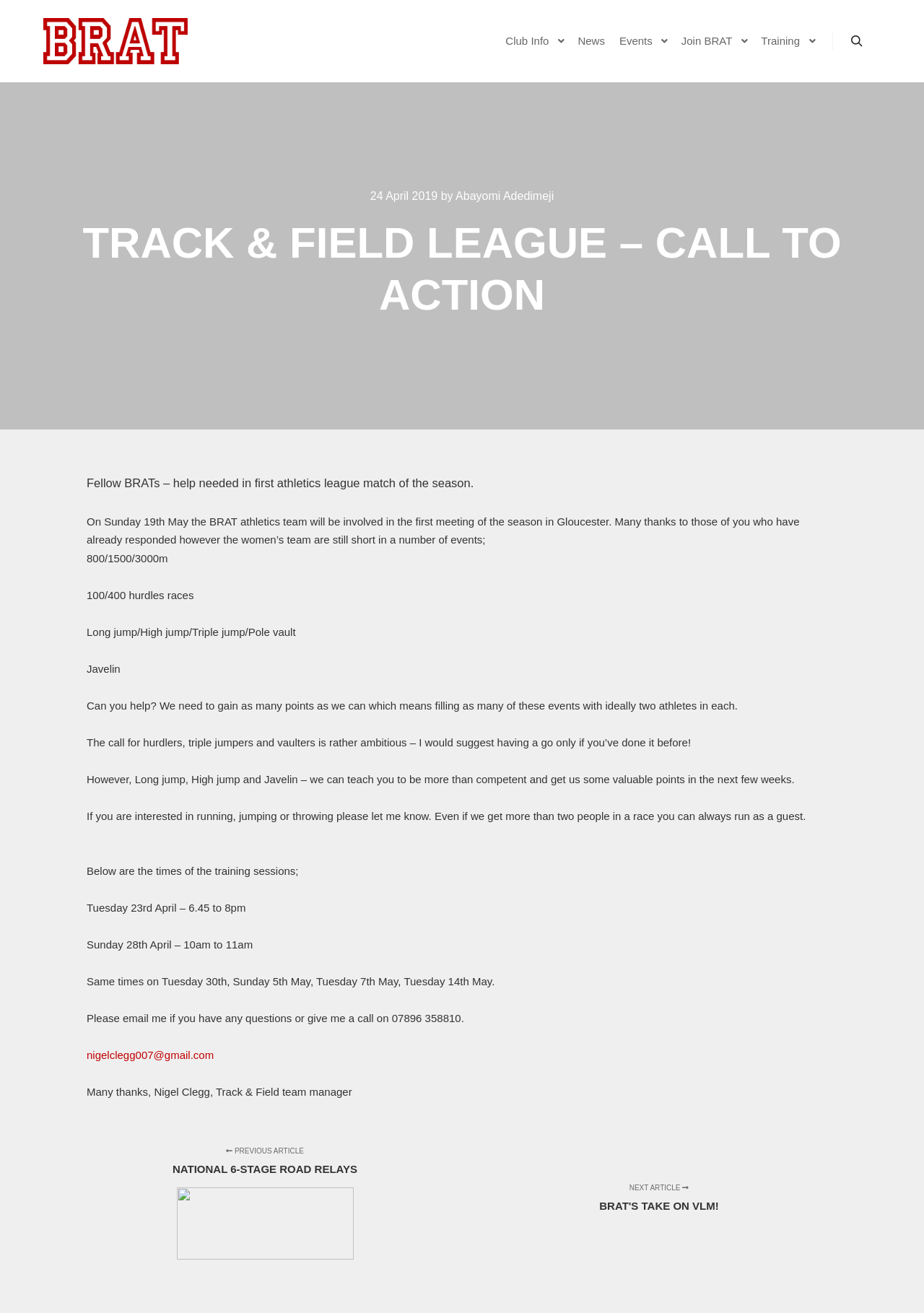Extract the heading text from the webpage.

TRACK & FIELD LEAGUE – CALL TO ACTION